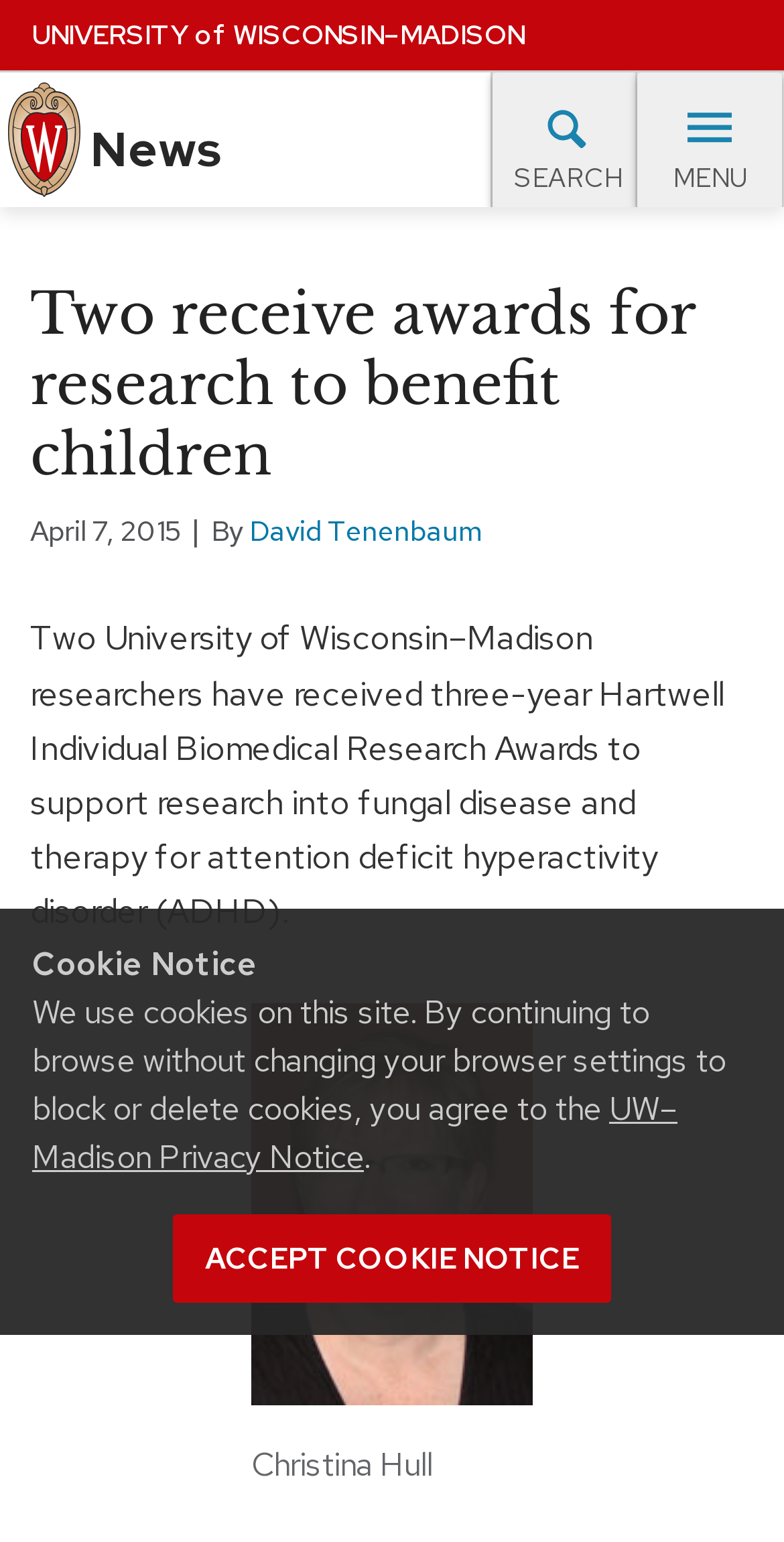Locate the bounding box coordinates of the element that should be clicked to execute the following instruction: "search".

[0.628, 0.047, 0.813, 0.136]